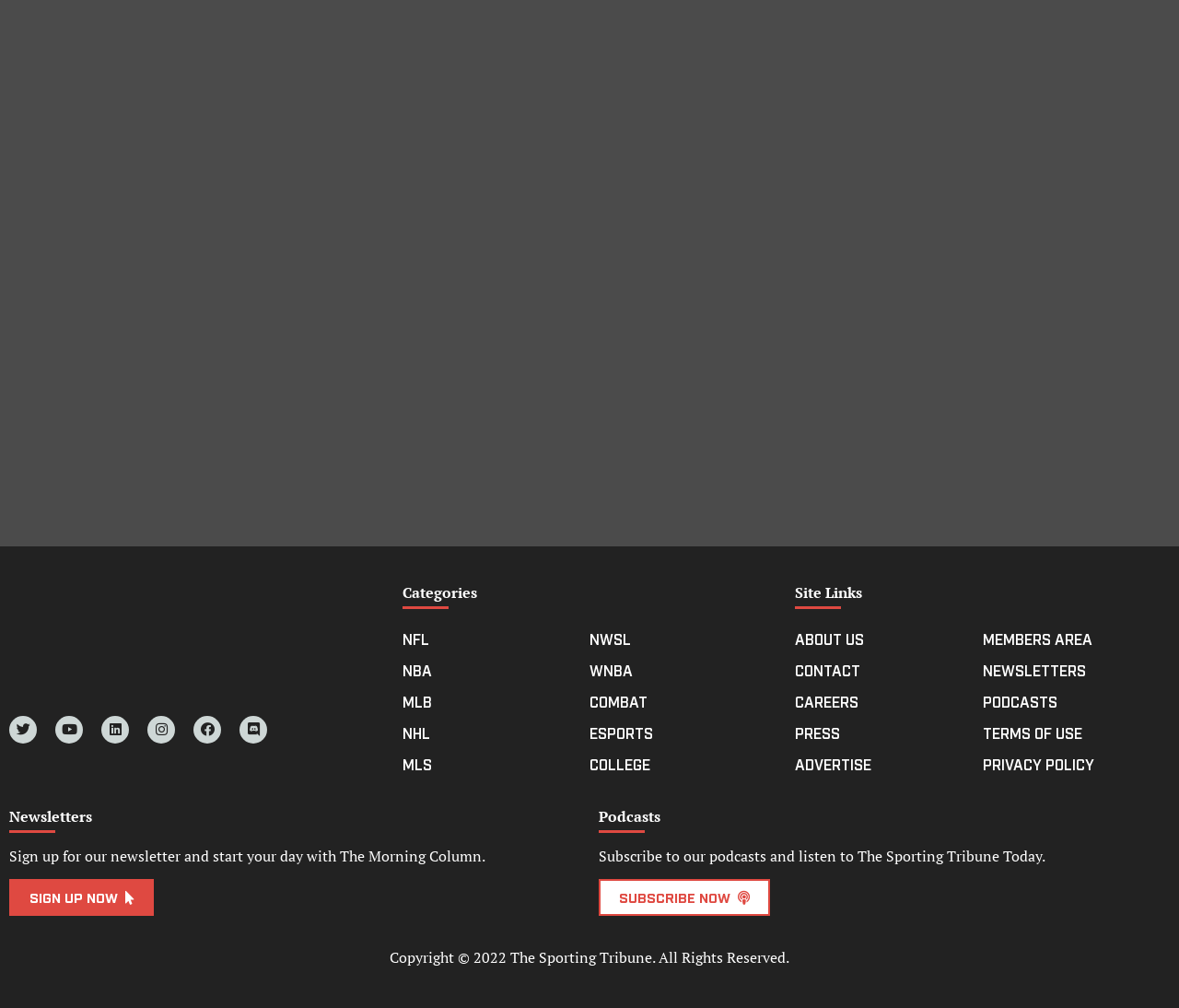What categories of sports are available?
Could you answer the question in a detailed manner, providing as much information as possible?

I found the categories of sports available by looking at the links under the 'Categories' heading, which include NFL, NBA, MLB, NHL, MLS, NWSL, WNBA, COMBAT, ESPORTS, and COLLEGE.